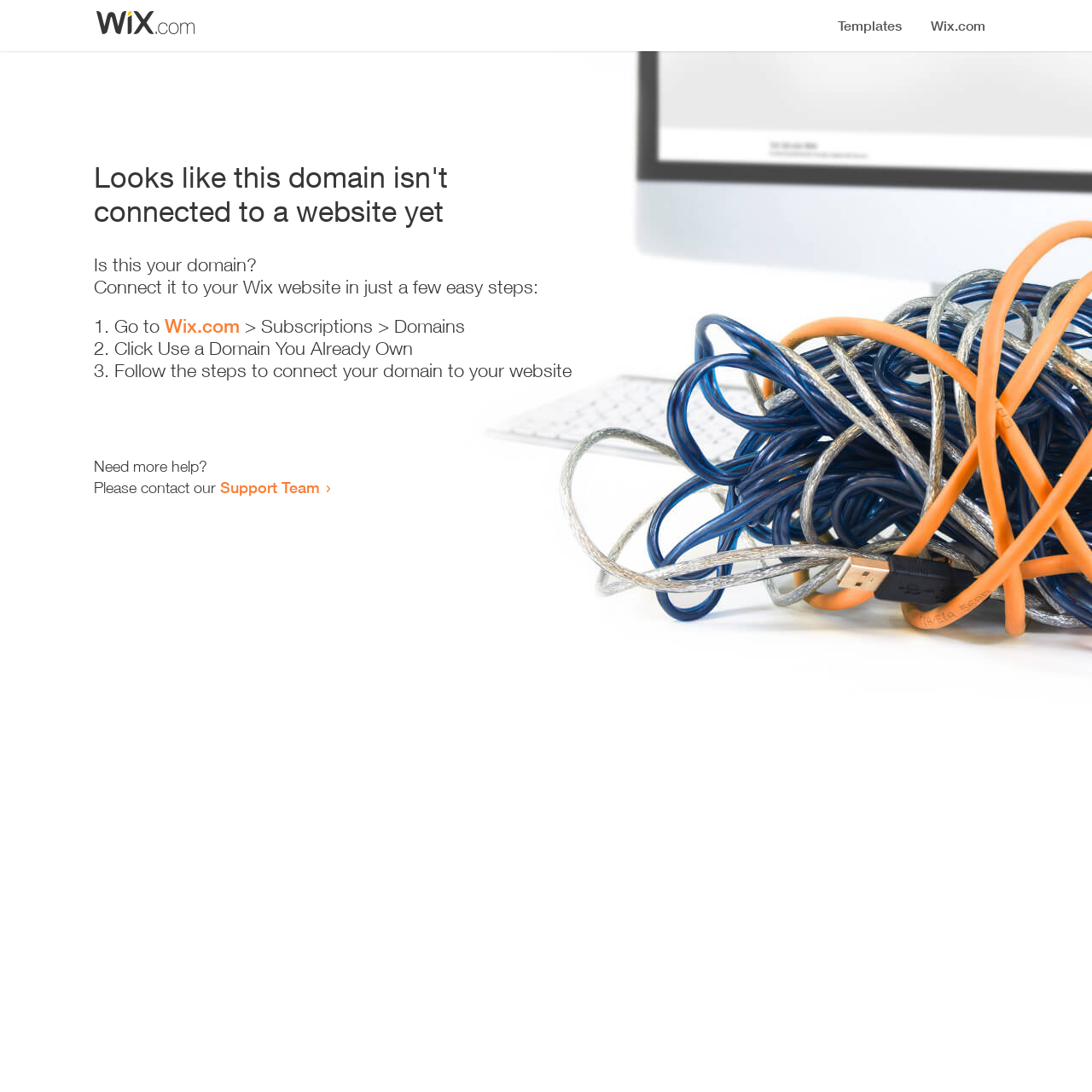Bounding box coordinates are specified in the format (top-left x, top-left y, bottom-right x, bottom-right y). All values are floating point numbers bounded between 0 and 1. Please provide the bounding box coordinate of the region this sentence describes: alt="San Diego State University"

None